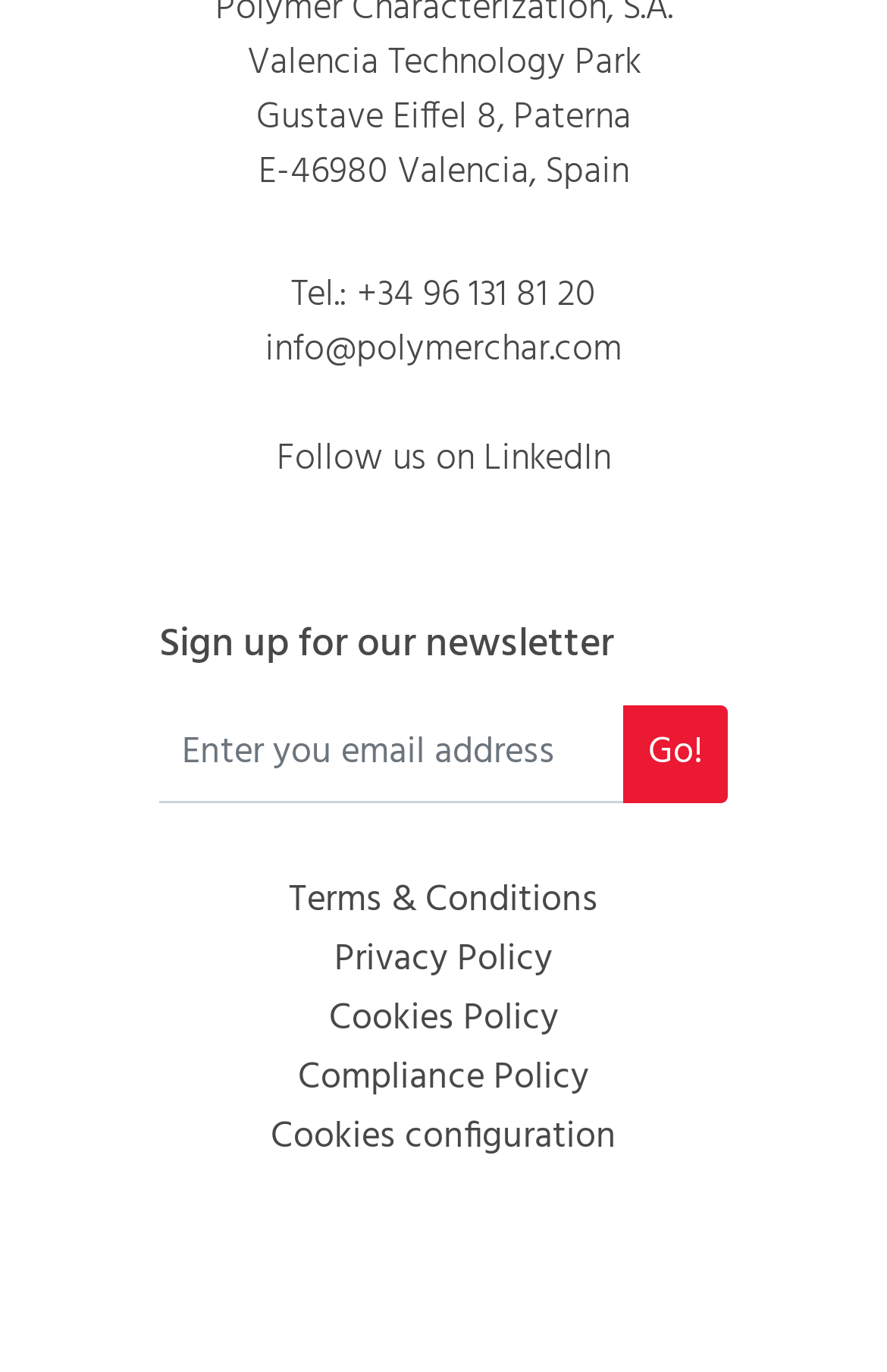Please identify the bounding box coordinates of the element's region that needs to be clicked to fulfill the following instruction: "Send an email". The bounding box coordinates should consist of four float numbers between 0 and 1, i.e., [left, top, right, bottom].

[0.299, 0.061, 0.701, 0.104]